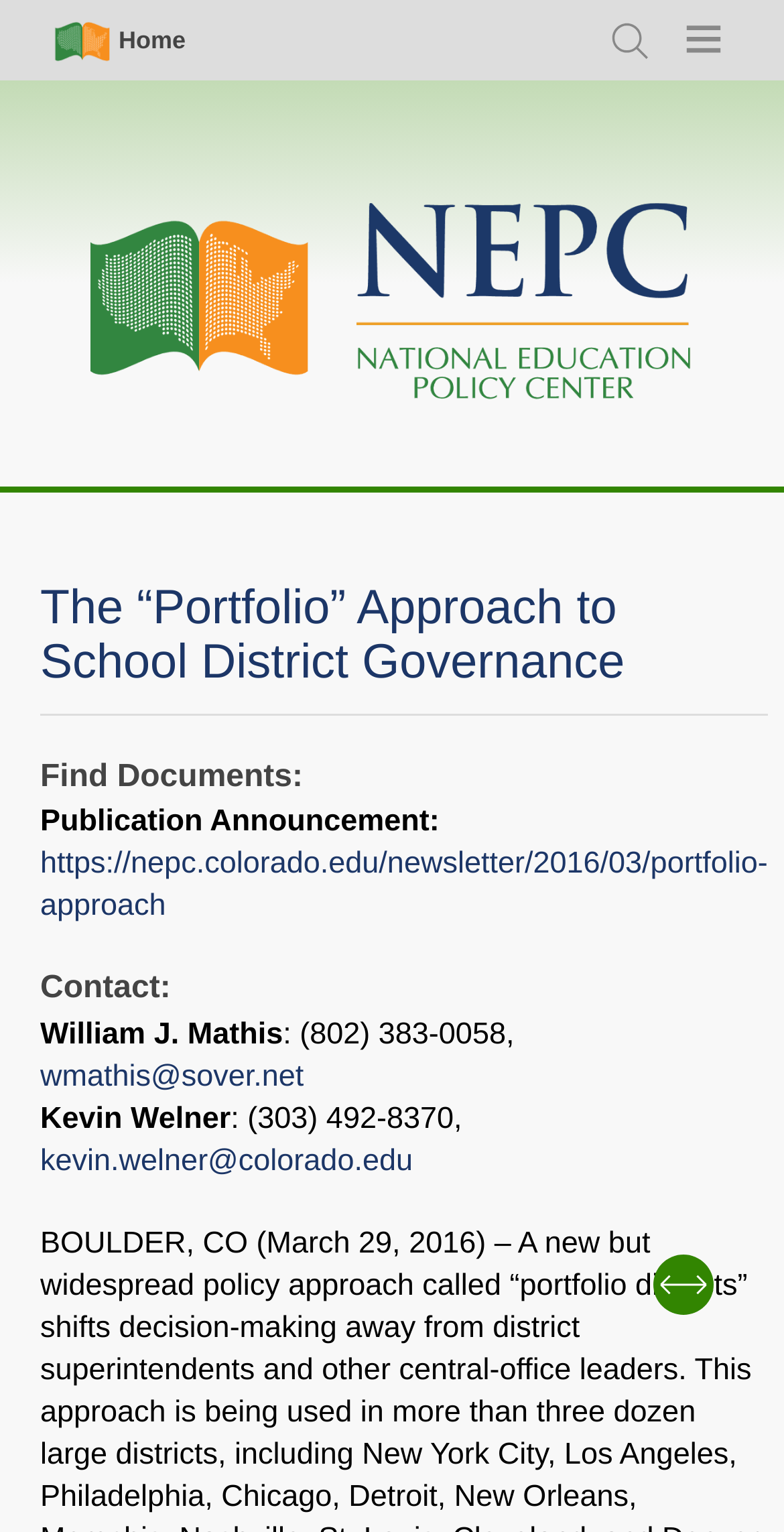Please predict the bounding box coordinates of the element's region where a click is necessary to complete the following instruction: "Click on 'Email'". The coordinates should be represented by four float numbers between 0 and 1, i.e., [left, top, right, bottom].

[0.115, 0.51, 0.885, 0.577]